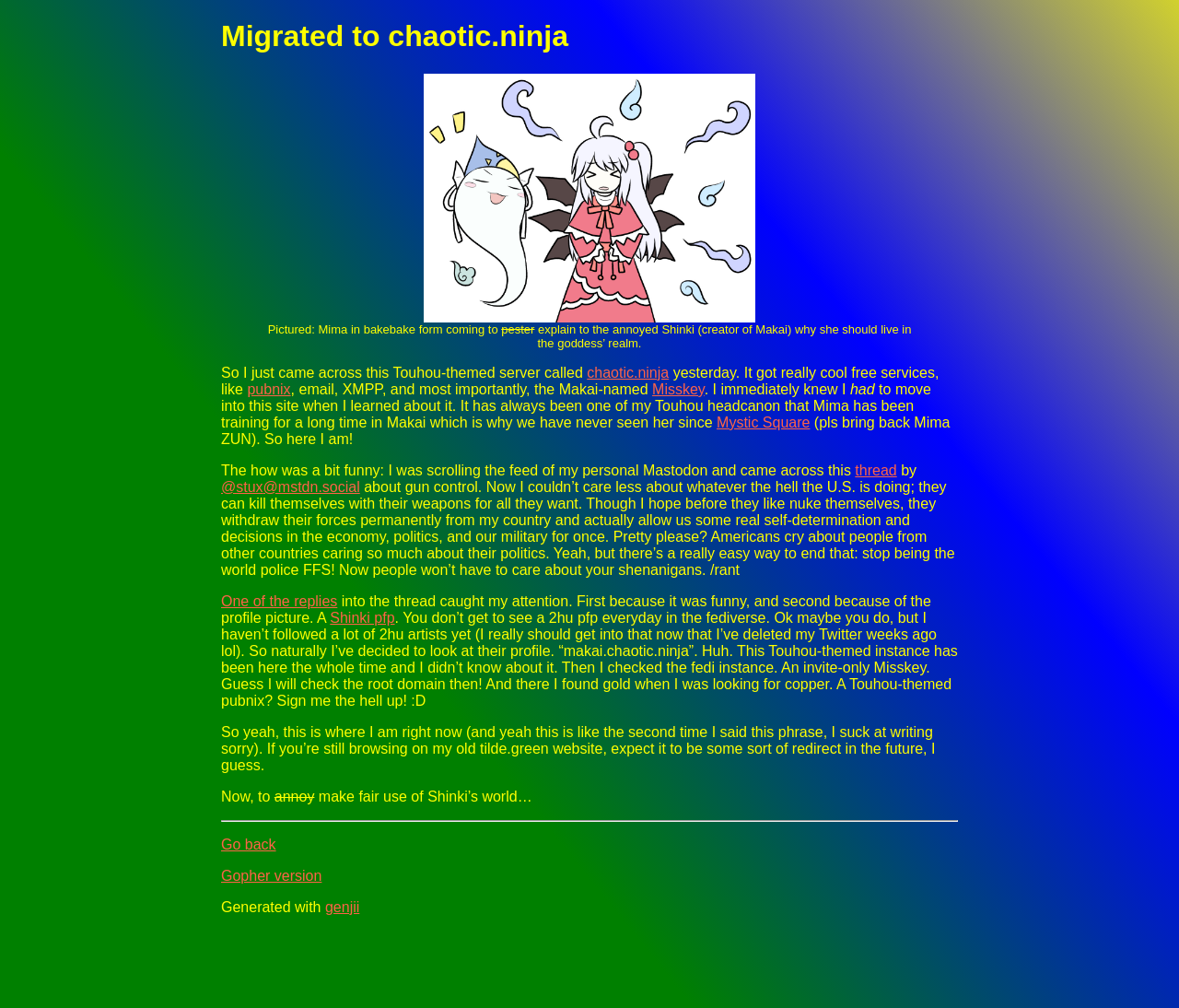Locate the bounding box coordinates of the element that needs to be clicked to carry out the instruction: "View the image of Mima in bakebake form". The coordinates should be given as four float numbers ranging from 0 to 1, i.e., [left, top, right, bottom].

[0.359, 0.073, 0.641, 0.32]